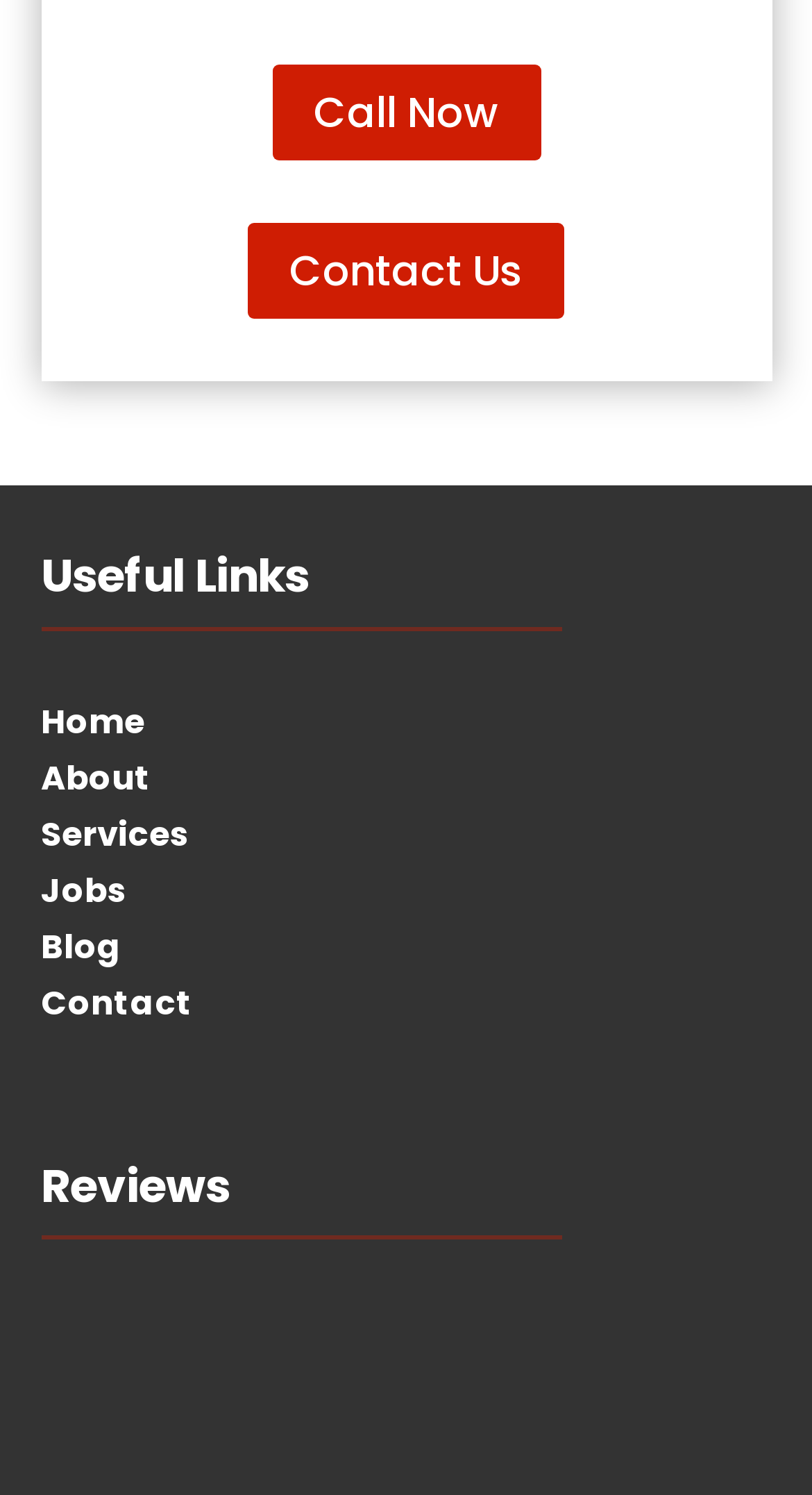Please identify the bounding box coordinates of the element's region that needs to be clicked to fulfill the following instruction: "Go to Home page". The bounding box coordinates should consist of four float numbers between 0 and 1, i.e., [left, top, right, bottom].

[0.05, 0.466, 0.178, 0.498]